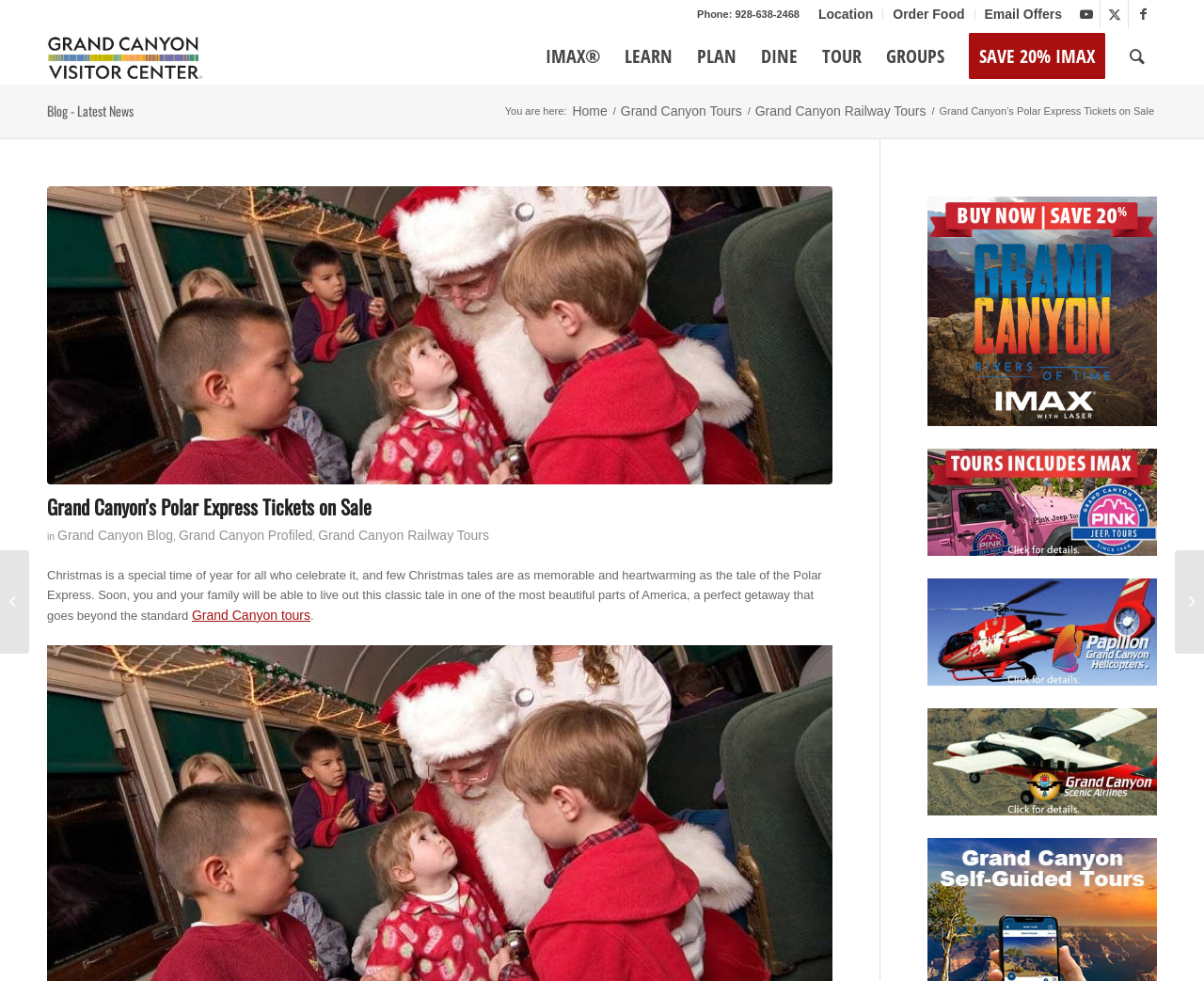Please identify the primary heading of the webpage and give its text content.

Grand Canyon’s Polar Express Tickets on Sale